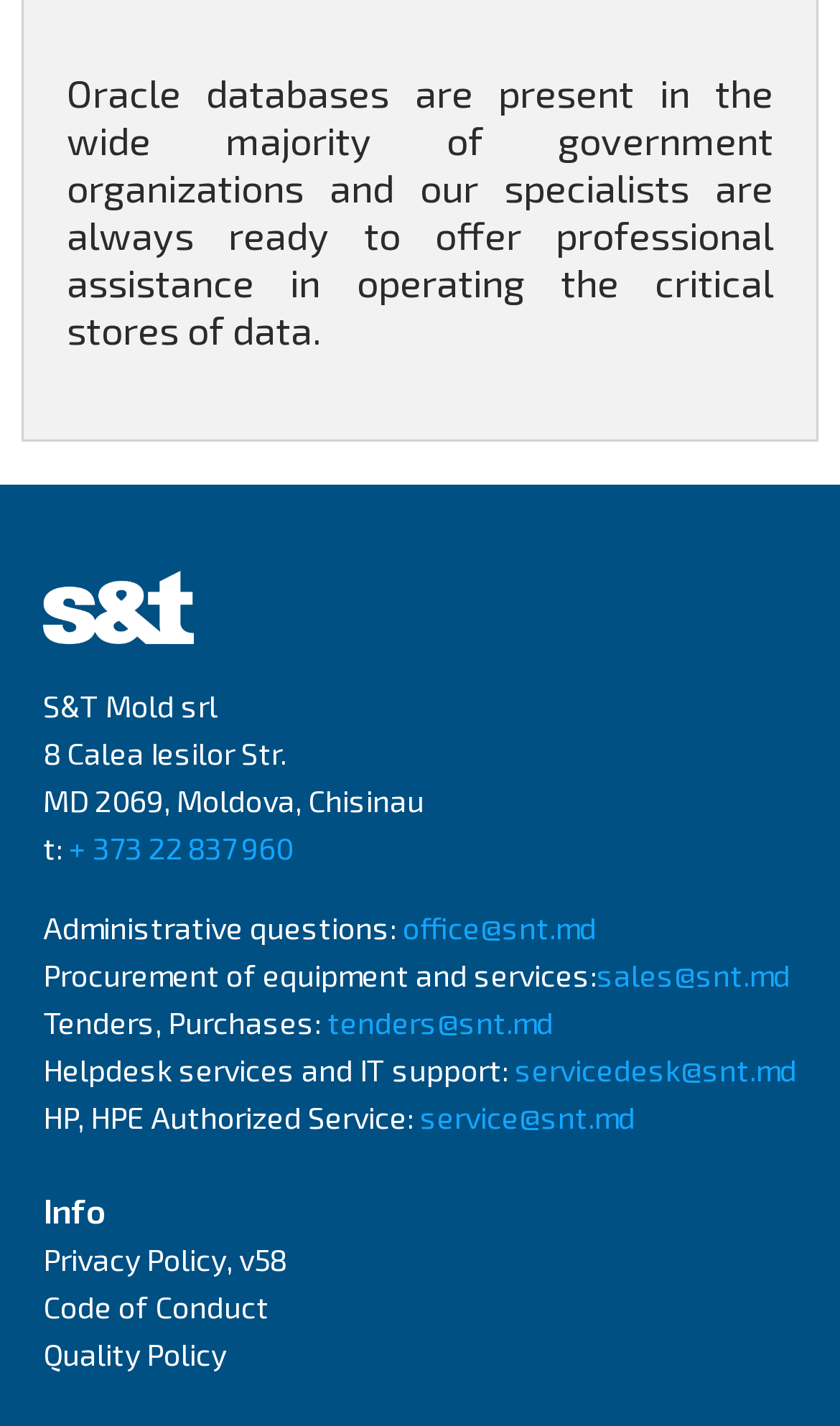Could you determine the bounding box coordinates of the clickable element to complete the instruction: "Contact the office"? Provide the coordinates as four float numbers between 0 and 1, i.e., [left, top, right, bottom].

[0.479, 0.638, 0.71, 0.663]